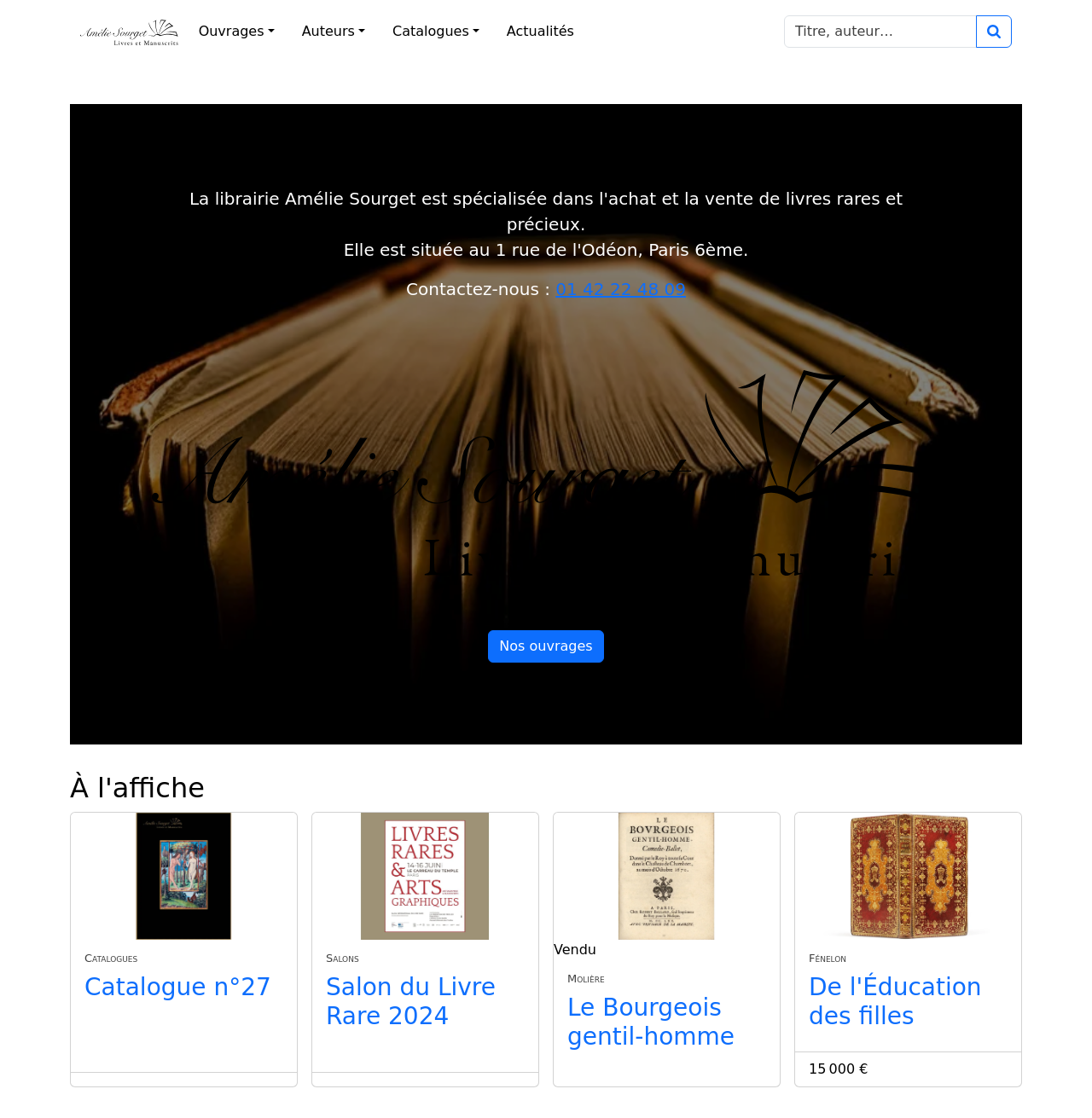Extract the bounding box coordinates of the UI element described: "Salon du Livre Rare 2024". Provide the coordinates in the format [left, top, right, bottom] with values ranging from 0 to 1.

[0.298, 0.871, 0.454, 0.921]